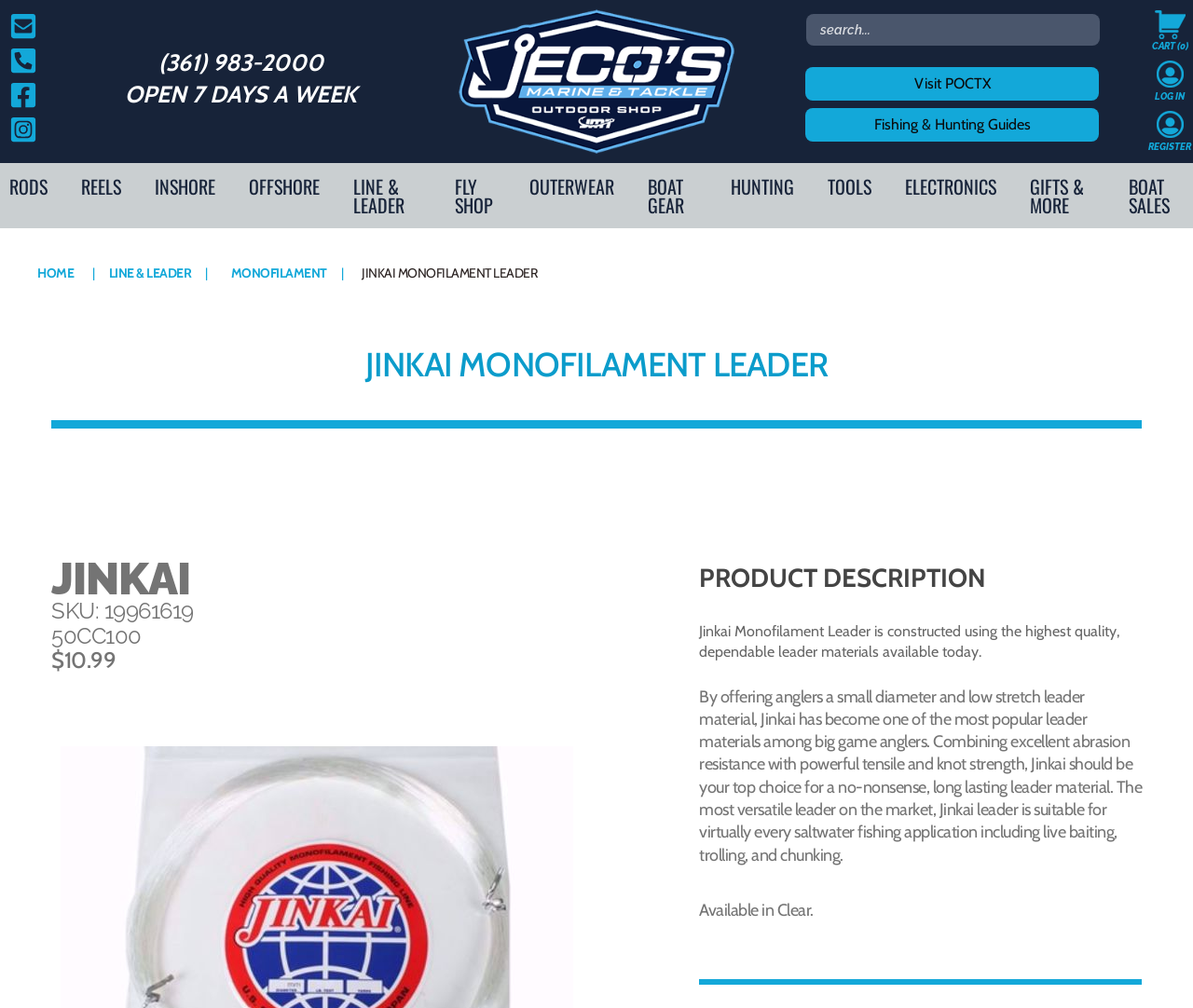What is the price of the Jinkai Monofilament Leader?
Answer the question based on the image using a single word or a brief phrase.

$10.99